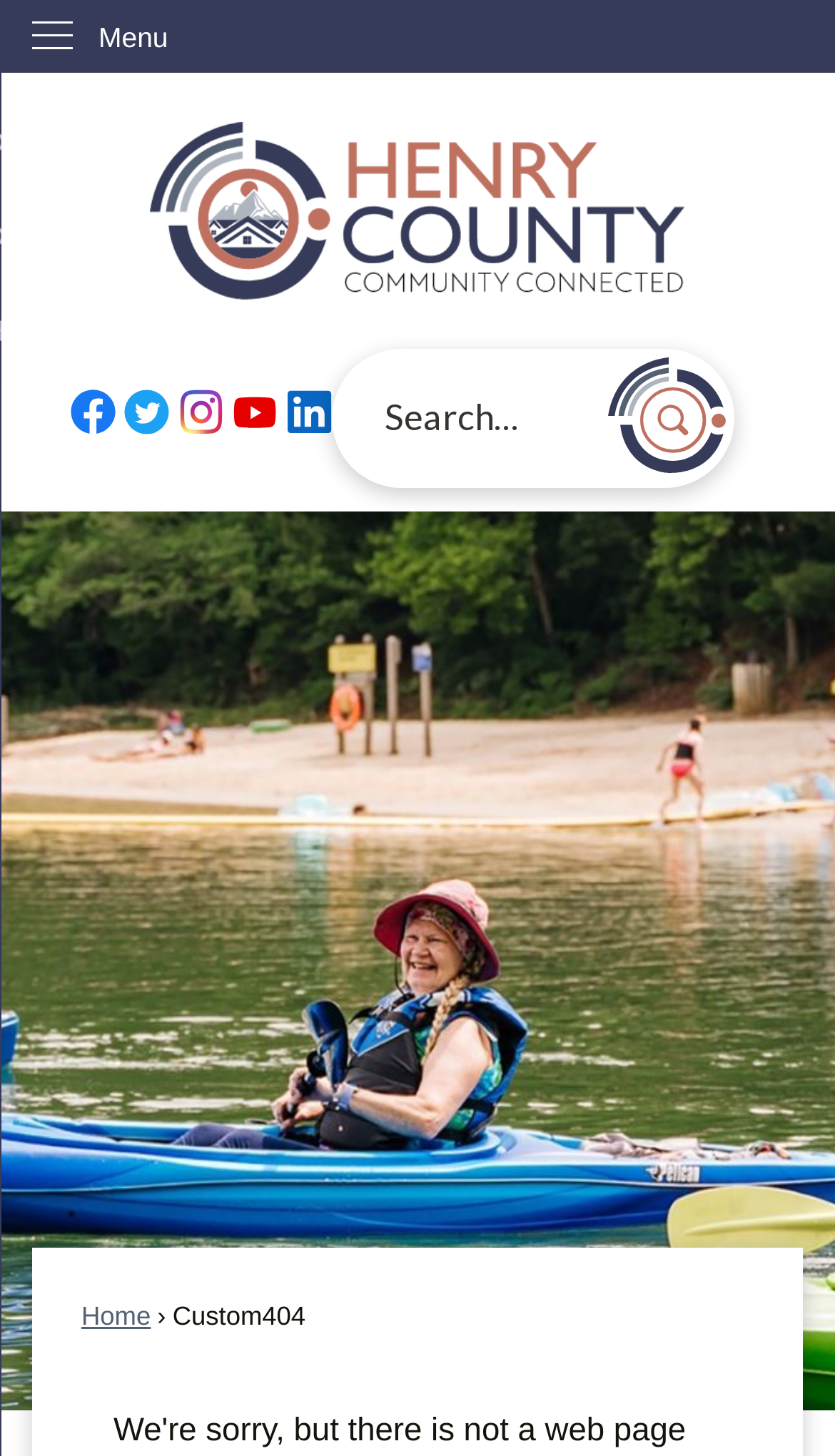Determine the bounding box coordinates of the element that should be clicked to execute the following command: "Read the article".

None